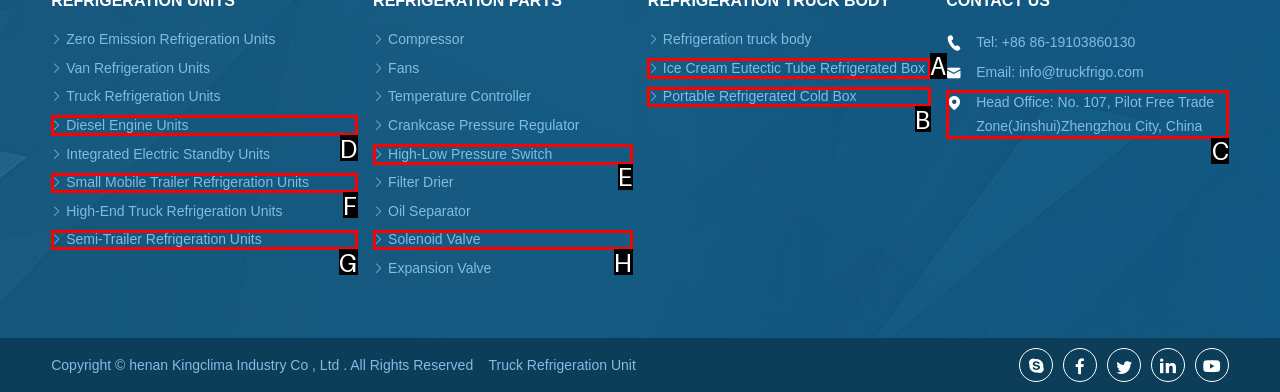Based on the description: Small Mobile Trailer Refrigeration Units, identify the matching lettered UI element.
Answer by indicating the letter from the choices.

F